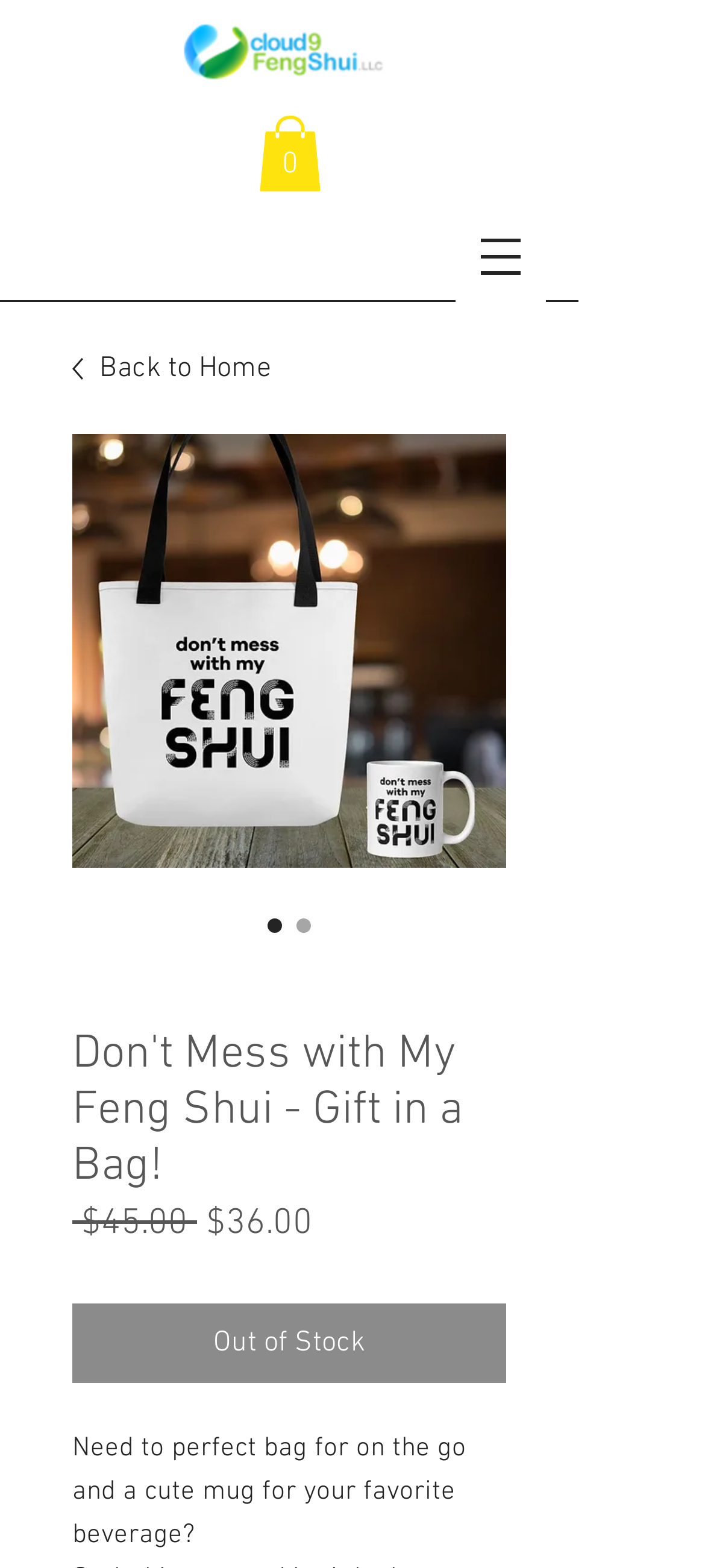Using the elements shown in the image, answer the question comprehensively: What is the name of the product?

I found the product name by looking at the image and heading elements, which both have the same text content, indicating that it is the product name.